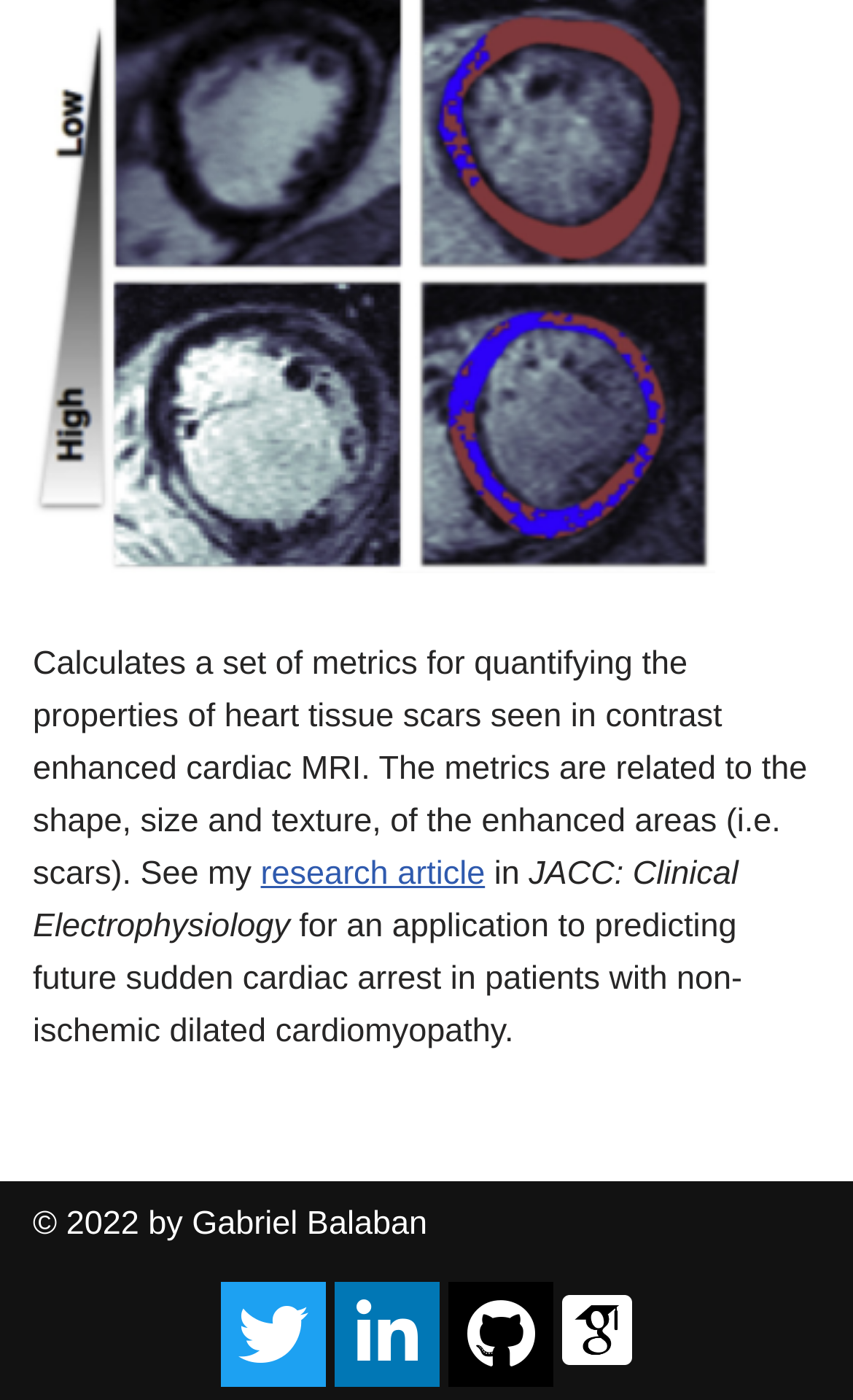Who is the copyright holder of the webpage?
Provide a detailed answer to the question, using the image to inform your response.

The copyright holder is mentioned in the StaticText element with ID 206, which states '© 2022 by Gabriel Balaban'.